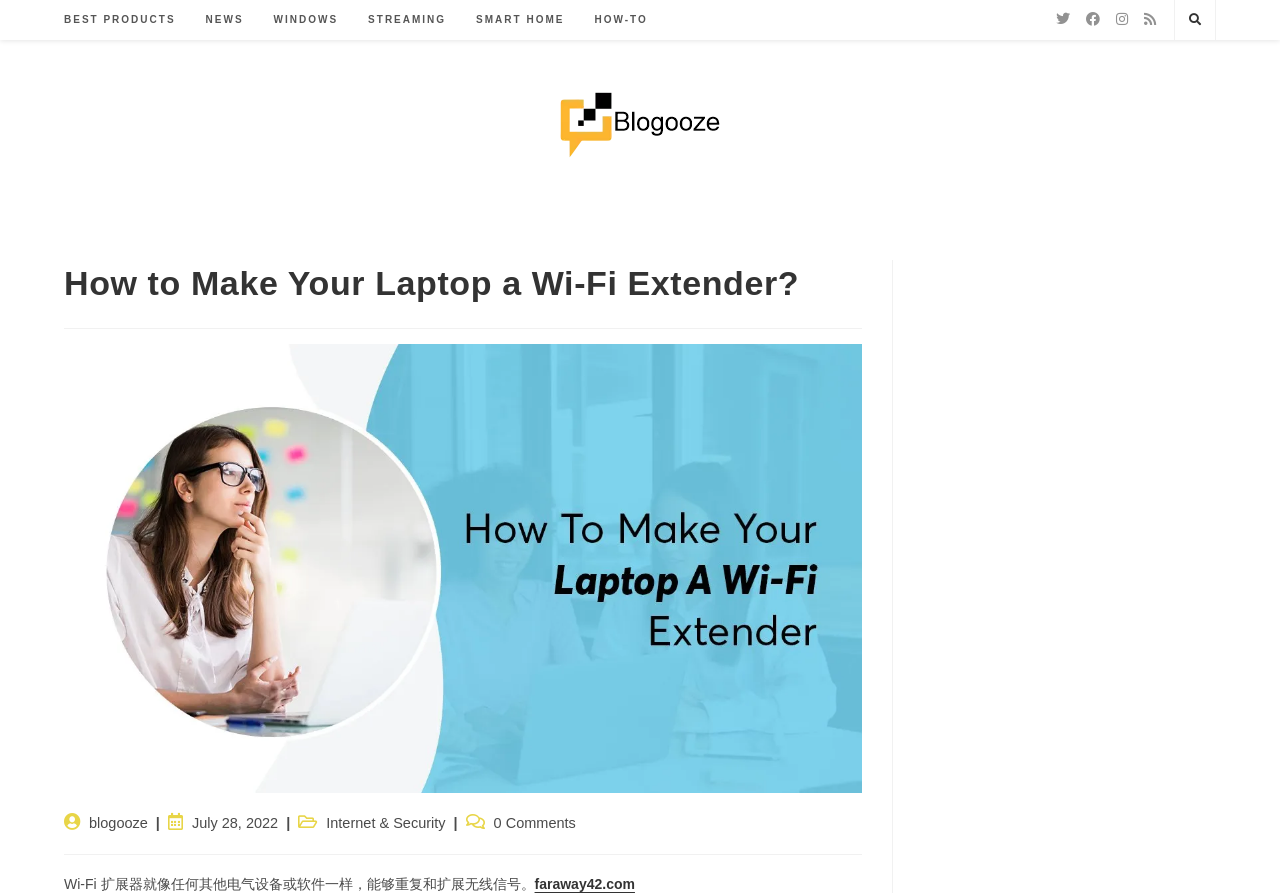Specify the bounding box coordinates of the area to click in order to execute this command: 'Visit the 'Internet & Security' category'. The coordinates should consist of four float numbers ranging from 0 to 1, and should be formatted as [left, top, right, bottom].

[0.255, 0.912, 0.348, 0.93]